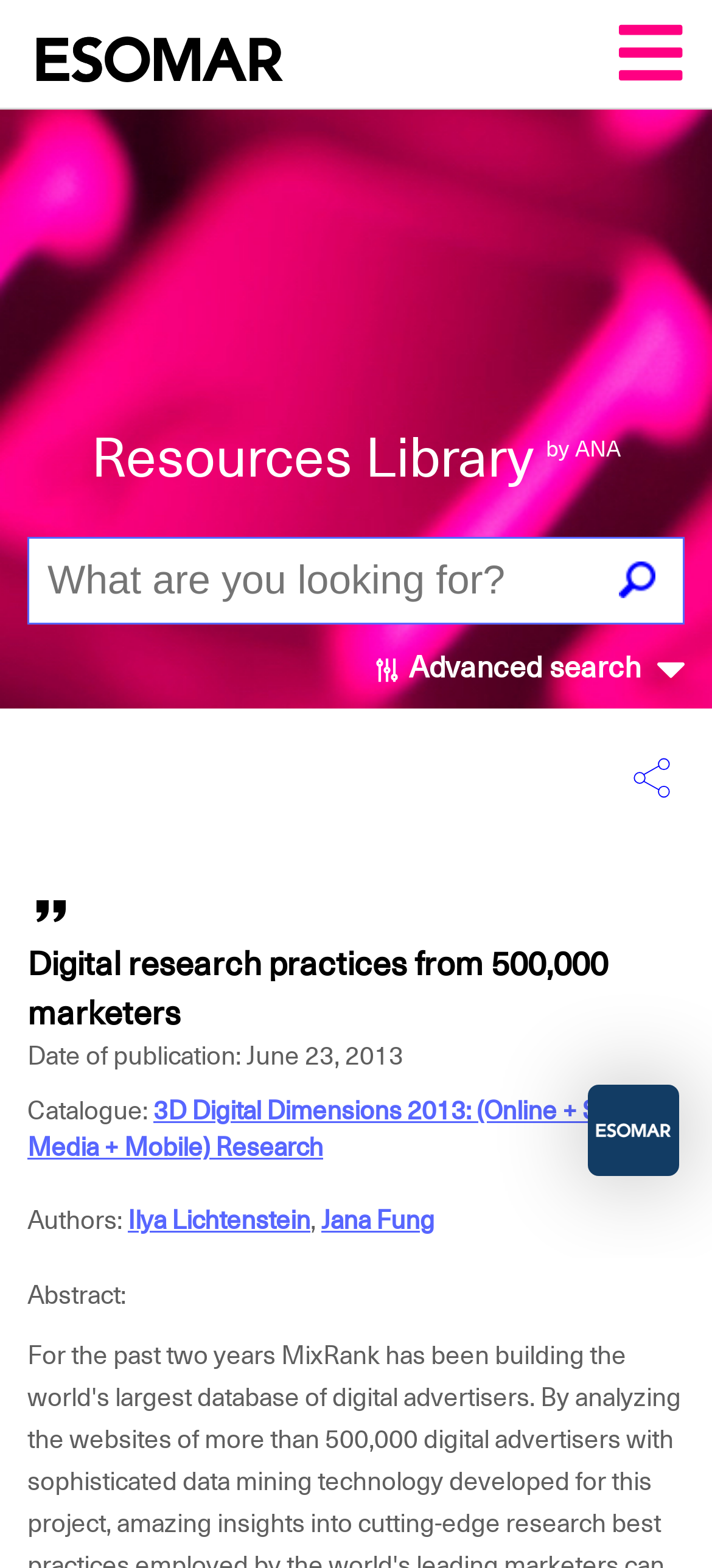How many authors are listed for the research '3D Digital Dimensions 2013: (Online + Social Media + Mobile) Research'?
By examining the image, provide a one-word or phrase answer.

2